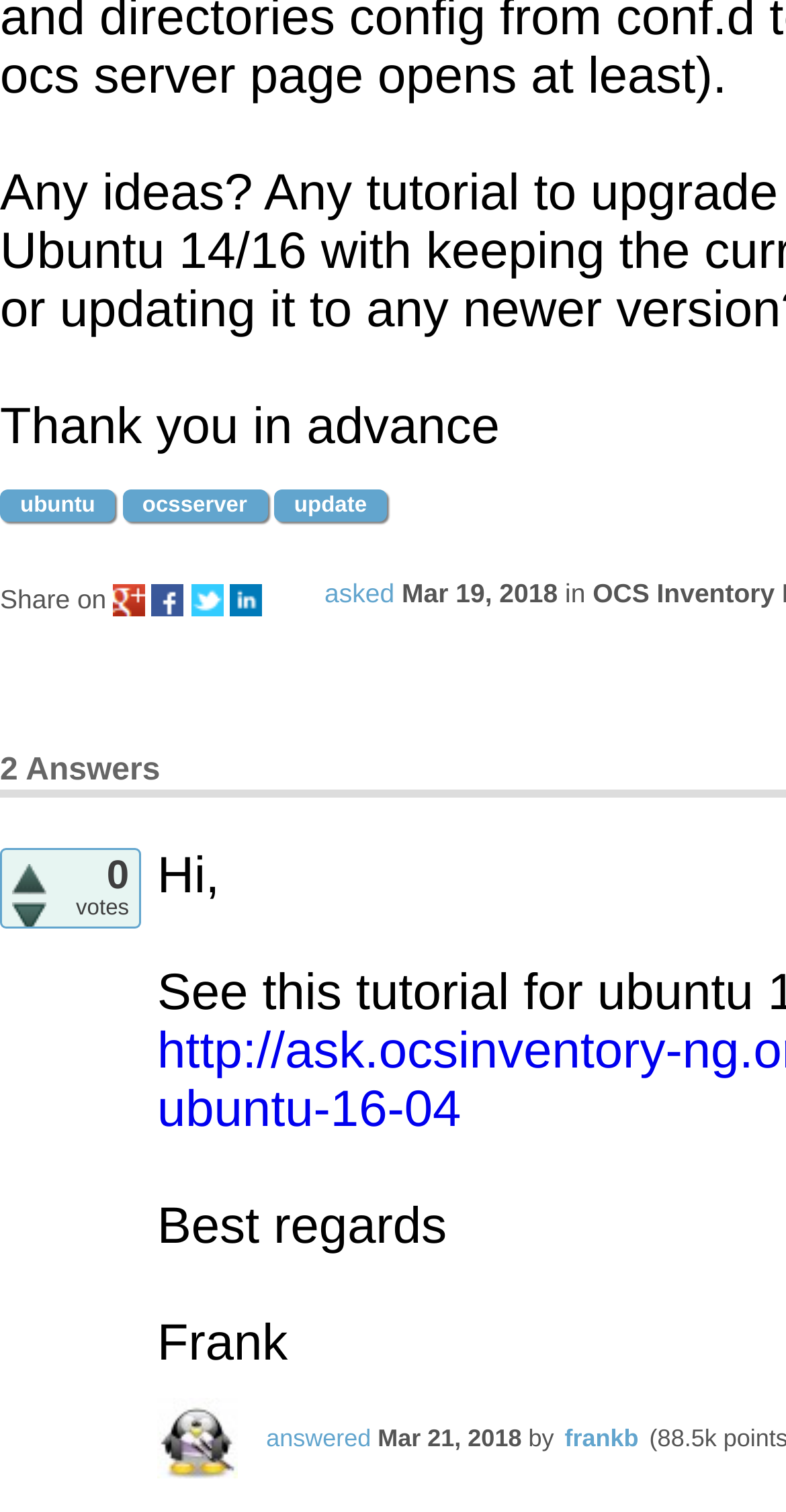Could you locate the bounding box coordinates for the section that should be clicked to accomplish this task: "Click on the '+' button".

[0.015, 0.571, 0.059, 0.591]